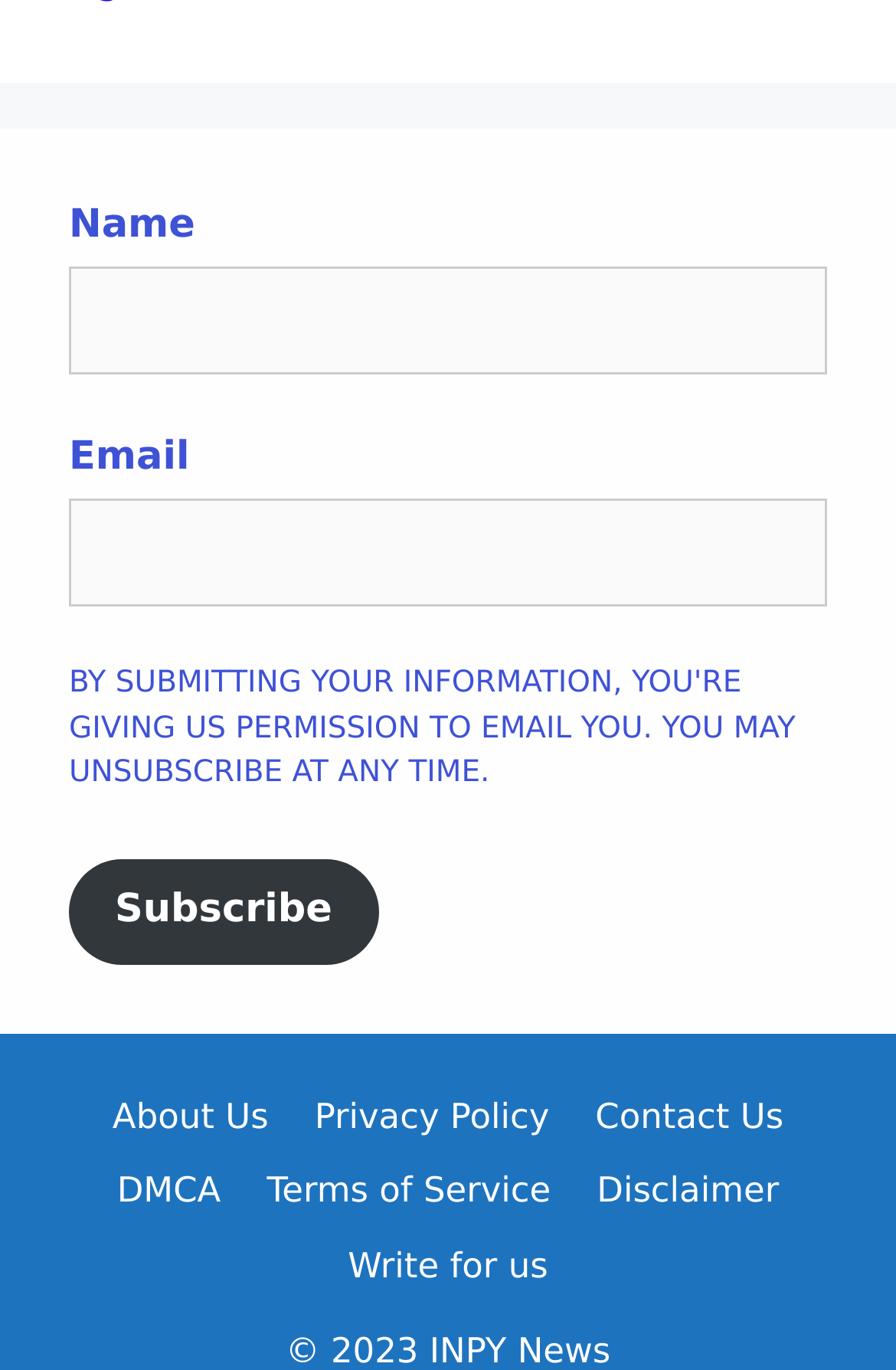Identify the bounding box coordinates of the section to be clicked to complete the task described by the following instruction: "Visit the About Us page". The coordinates should be four float numbers between 0 and 1, formatted as [left, top, right, bottom].

[0.126, 0.799, 0.3, 0.83]